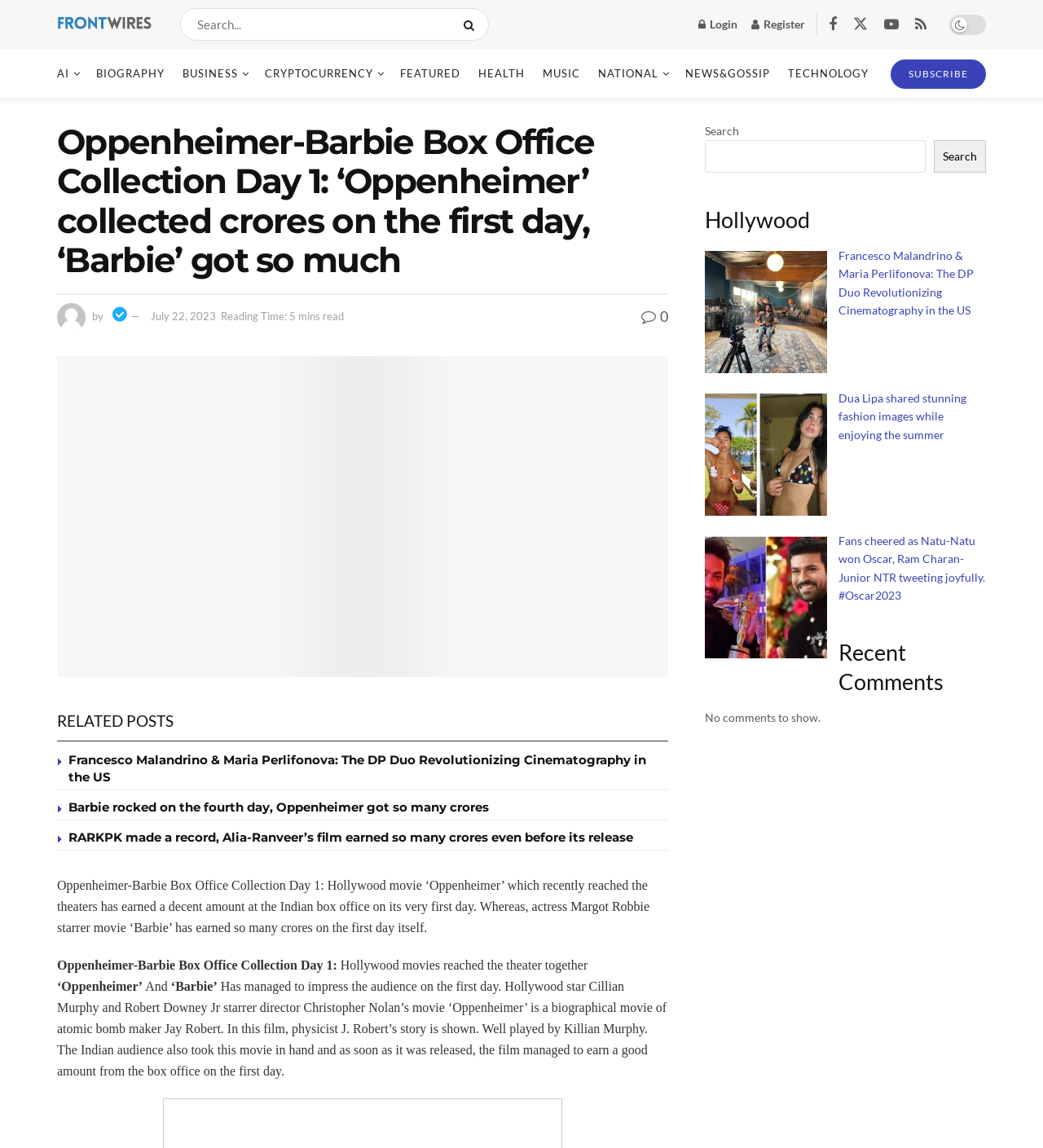Extract the bounding box coordinates of the UI element described: "aria-label="Search Button"". Provide the coordinates in the format [left, top, right, bottom] with values ranging from 0 to 1.

[0.437, 0.007, 0.469, 0.035]